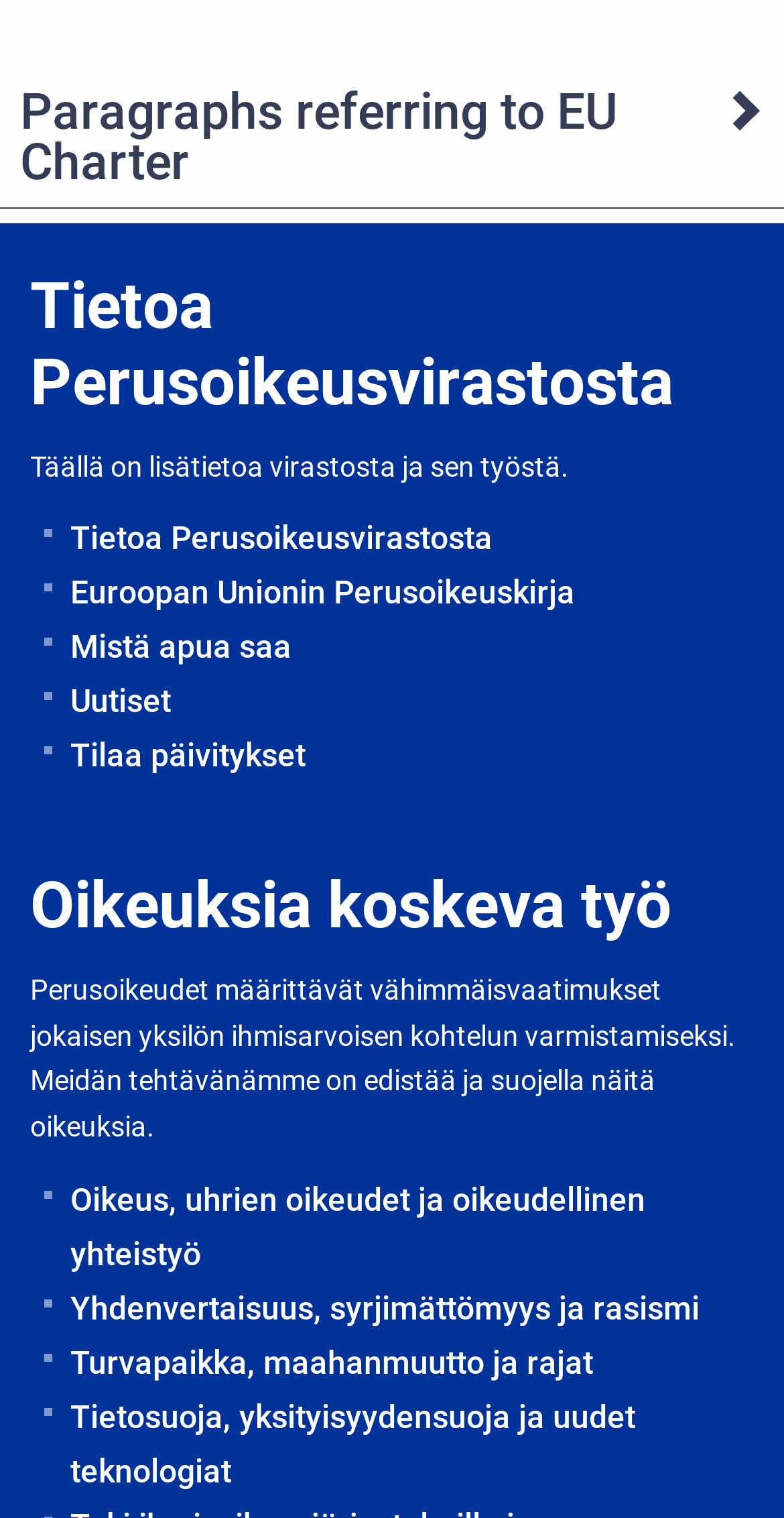Provide the bounding box coordinates of the UI element that matches the description: "Tilaa päivitykset".

[0.051, 0.48, 0.962, 0.516]